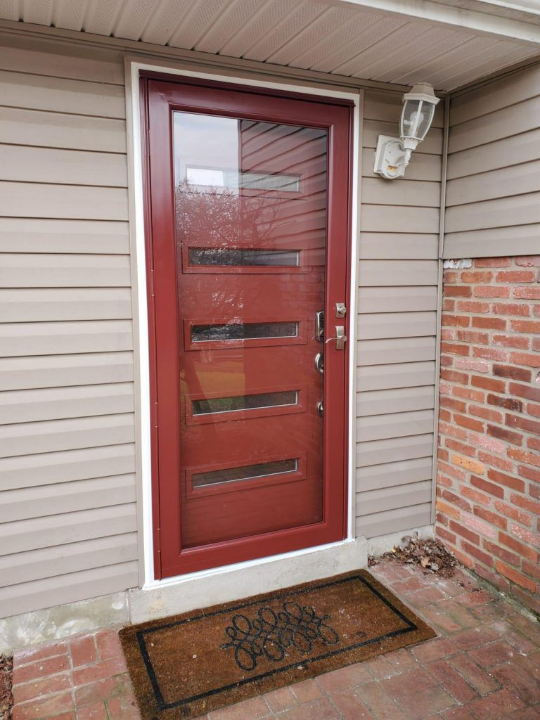Please answer the following question using a single word or phrase: What is placed below the storm door?

A decorative welcome mat